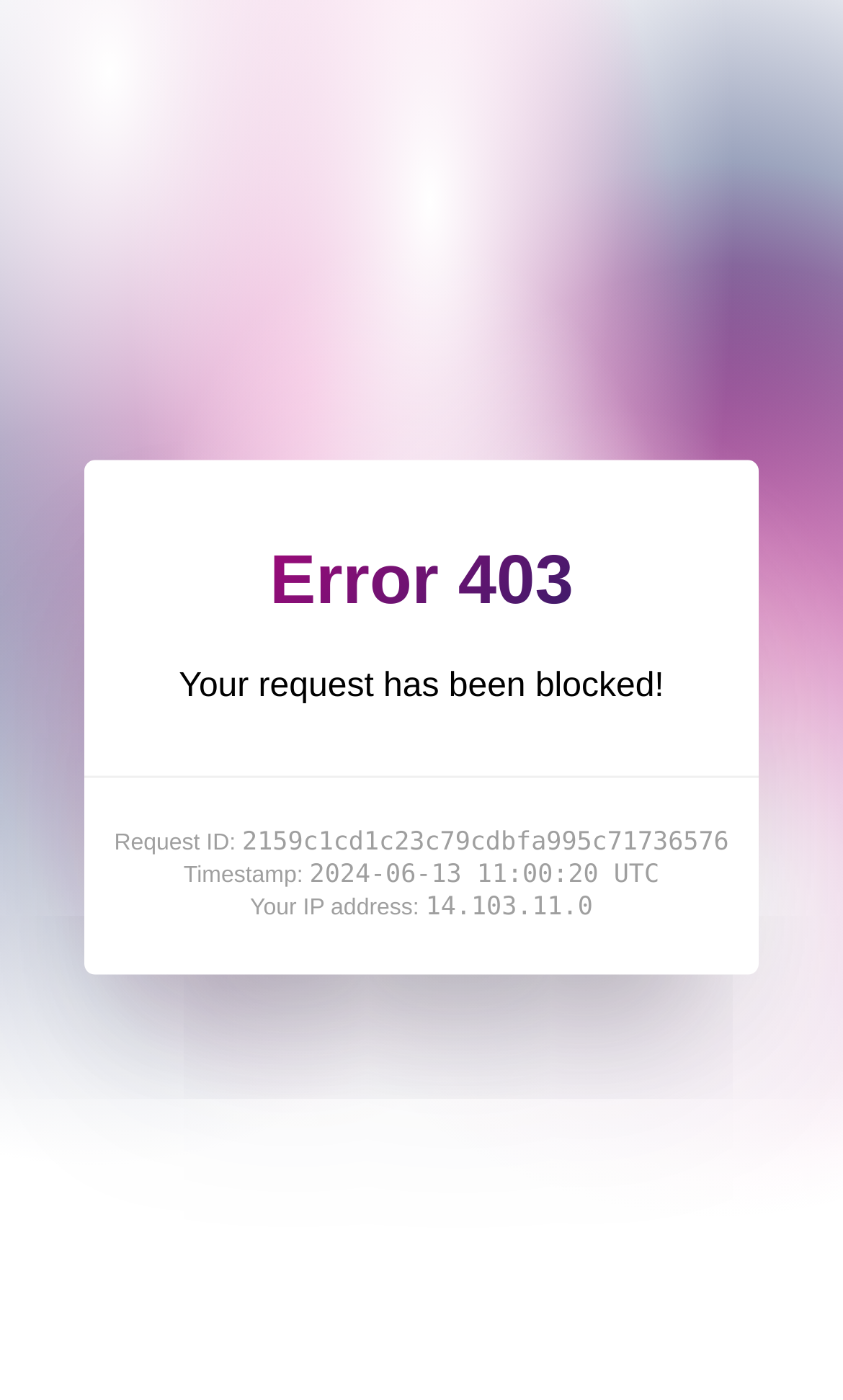What is the timestamp of the blocked request?
Please interpret the details in the image and answer the question thoroughly.

The timestamp is mentioned in the text '2024-06-13 11:00:20 UTC' which is located below the 'Timestamp:' label on the page.